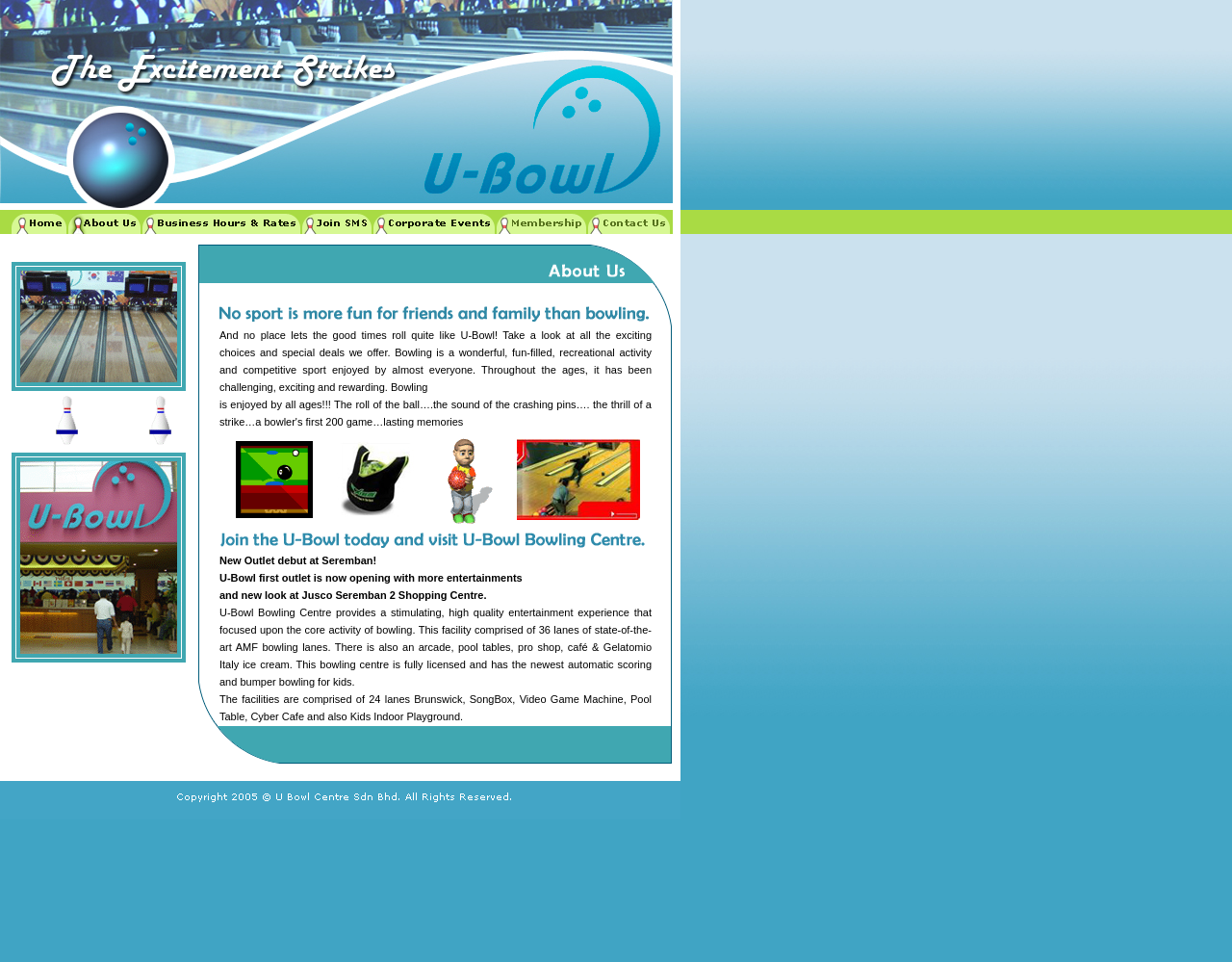Give the bounding box coordinates for the element described by: "name="home"".

[0.009, 0.229, 0.055, 0.246]